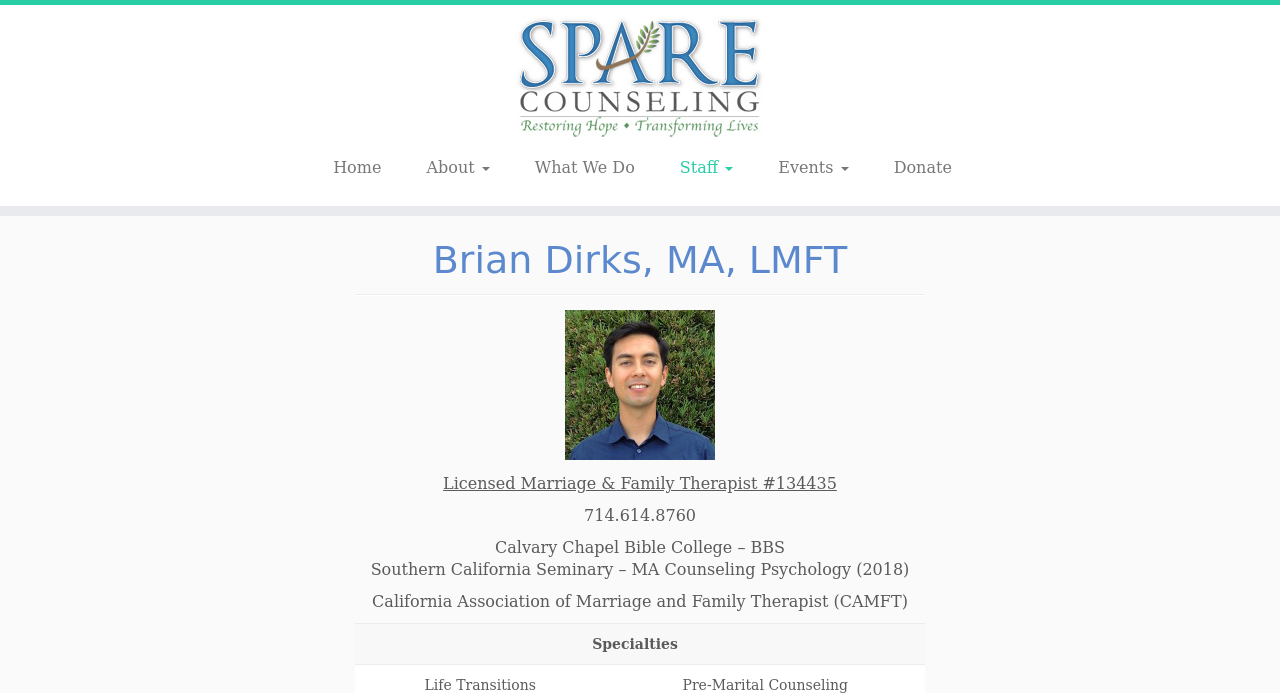Locate the bounding box coordinates of the element I should click to achieve the following instruction: "view staff information".

[0.516, 0.219, 0.588, 0.266]